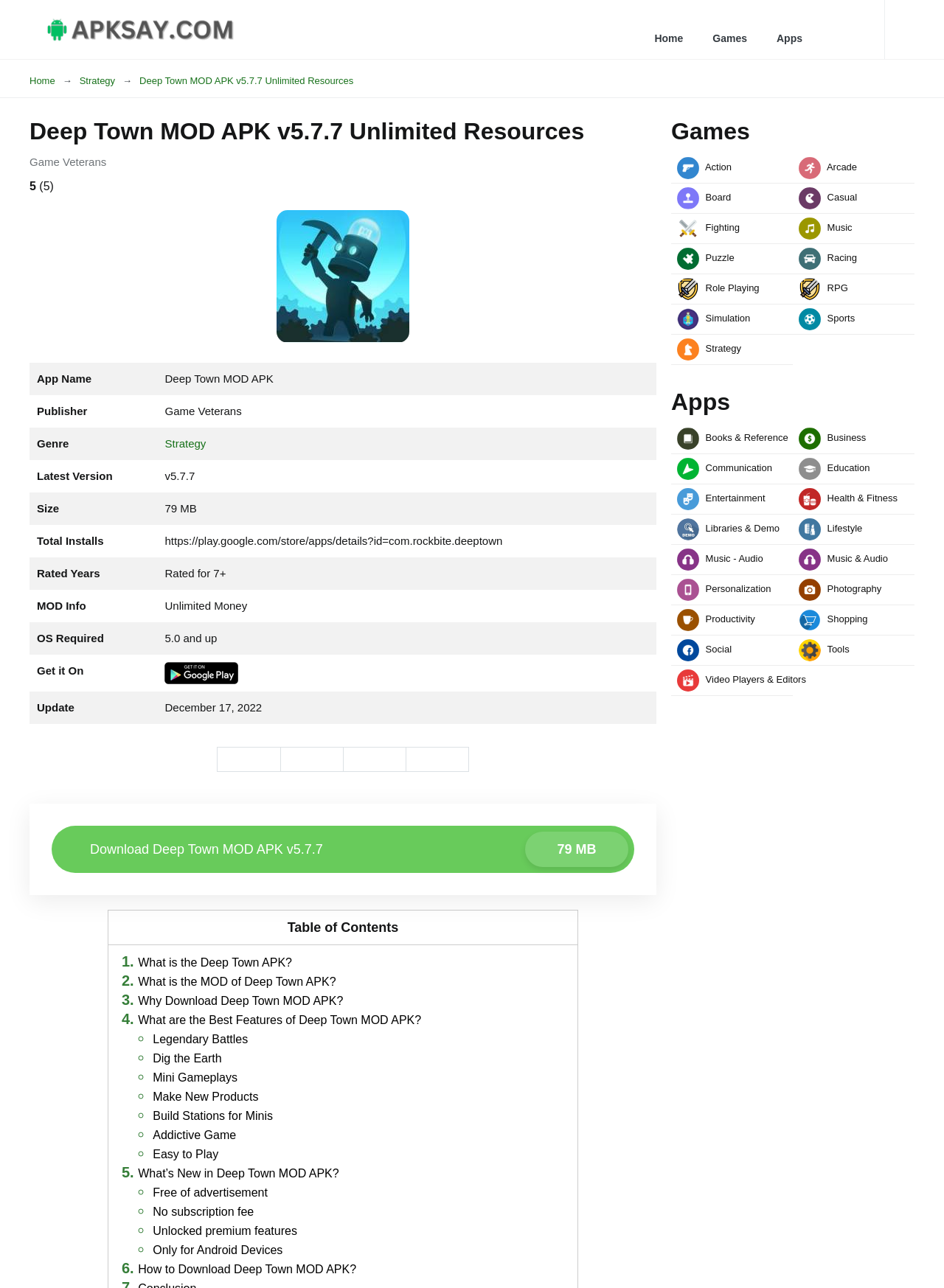Locate the coordinates of the bounding box for the clickable region that fulfills this instruction: "Read what is the Deep Town APK".

[0.146, 0.742, 0.309, 0.752]